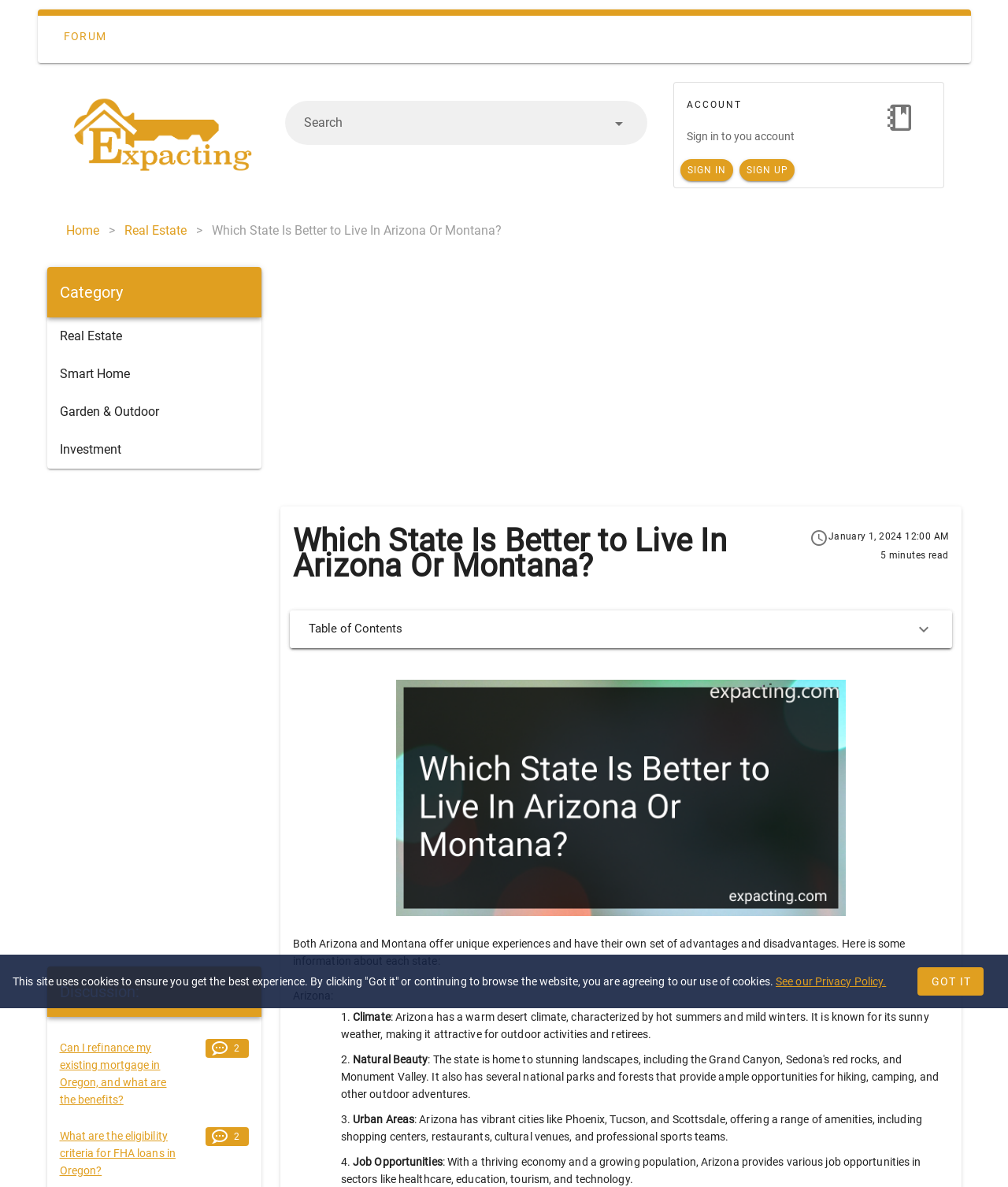Illustrate the webpage's structure and main components comprehensively.

This webpage is a comparison guide for living in Arizona or Montana. At the top, there is a prominent alert message and a link to a forum. Below that, there is a navigation menu with links to "Investing in Real Estate", "Home", "Real Estate", and "Which State Is Better to Live In Arizona Or Montana?".

On the left side, there is a search bar with a combobox and a textbox. Above the search bar, there are links to "ACCOUNT" and "Sign in to your account", along with "SIGN IN" and "SIGN UP" buttons.

The main content of the webpage is divided into sections. The first section has a heading "Which State Is Better to Live In Arizona Or Montana?" and a timestamp "January 1, 2024 12:00 AM". Below that, there is a brief introduction to the comparison guide, followed by a table of contents button.

The next section compares Arizona and Montana, with a brief overview of each state. The Arizona section is further divided into subsections, including "Climate", "Natural Beauty", "Urban Areas", and "Job Opportunities", each with a brief description.

Throughout the webpage, there are several advertisements and iframes, including a large advertisement on the right side. At the bottom, there is a notice about the website's use of cookies, along with a link to the privacy policy and a "GOT IT" button to acknowledge the notice.